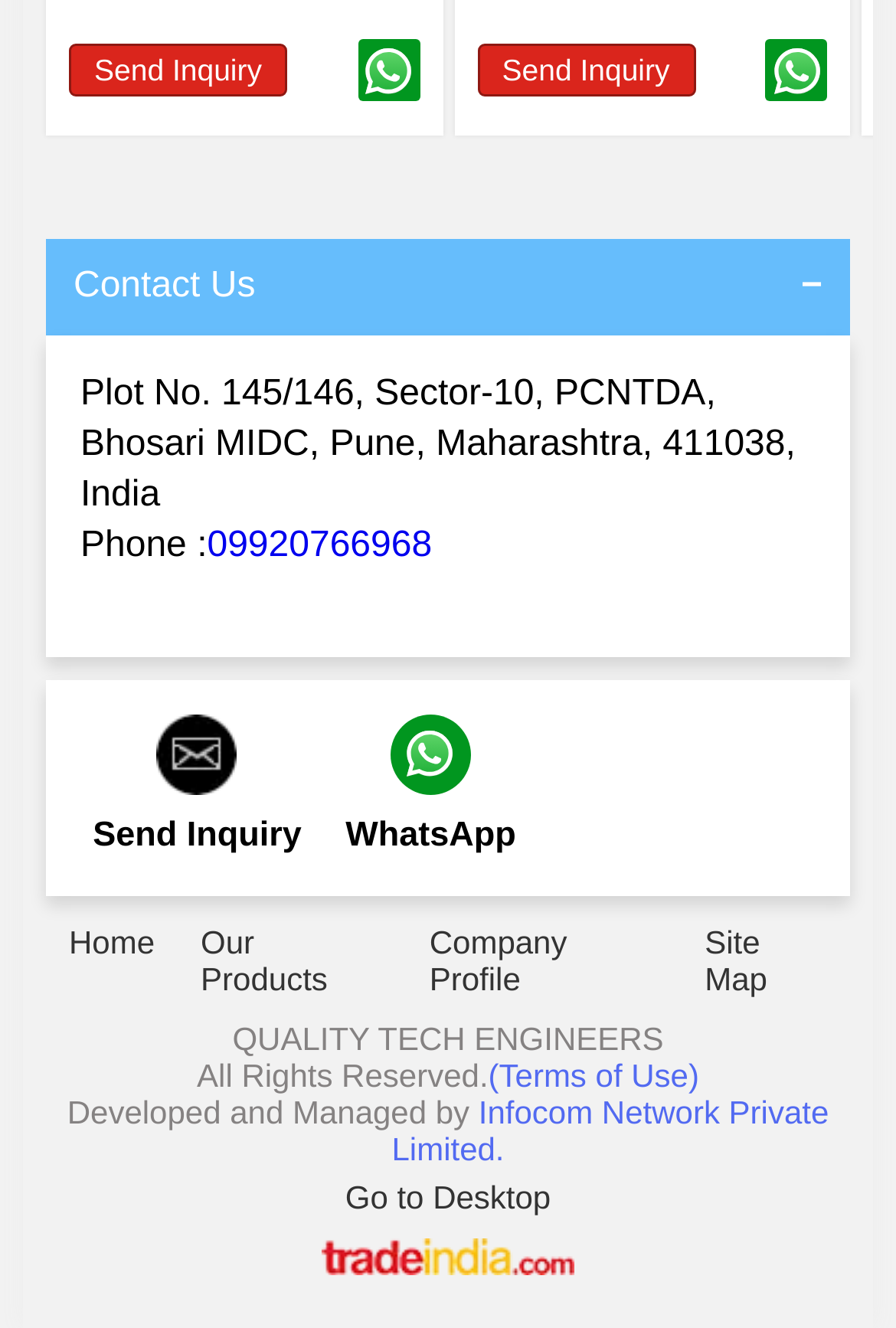Use a single word or phrase to answer the question: 
What is the company name?

QUALITY TECH ENGINEERS